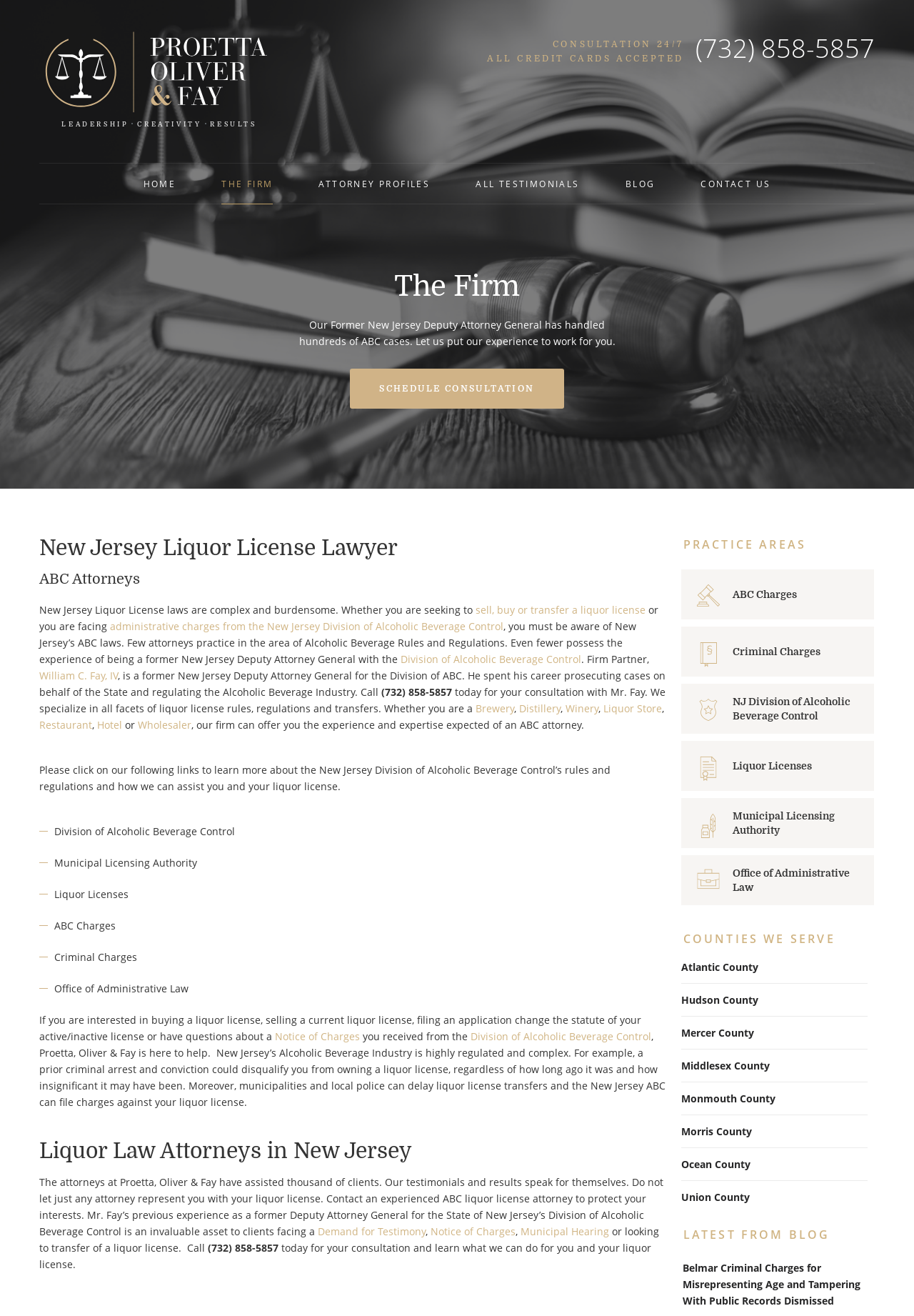Determine the bounding box coordinates of the clickable element to achieve the following action: 'Contact us'. Provide the coordinates as four float values between 0 and 1, formatted as [left, top, right, bottom].

[0.767, 0.135, 0.843, 0.145]